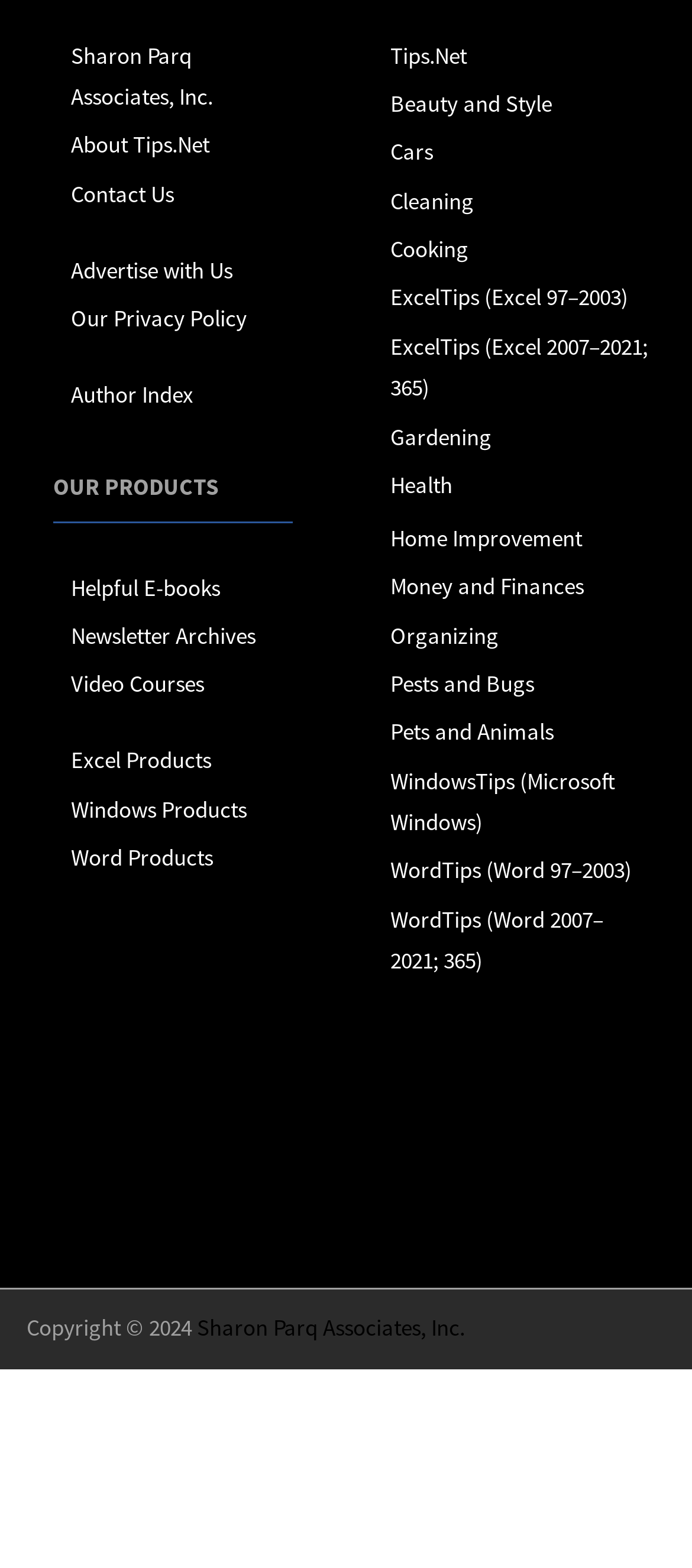What is the company name?
Give a detailed response to the question by analyzing the screenshot.

I found the company name 'Sharon Parq Associates, Inc.' at the top left corner of the page, which is a link.